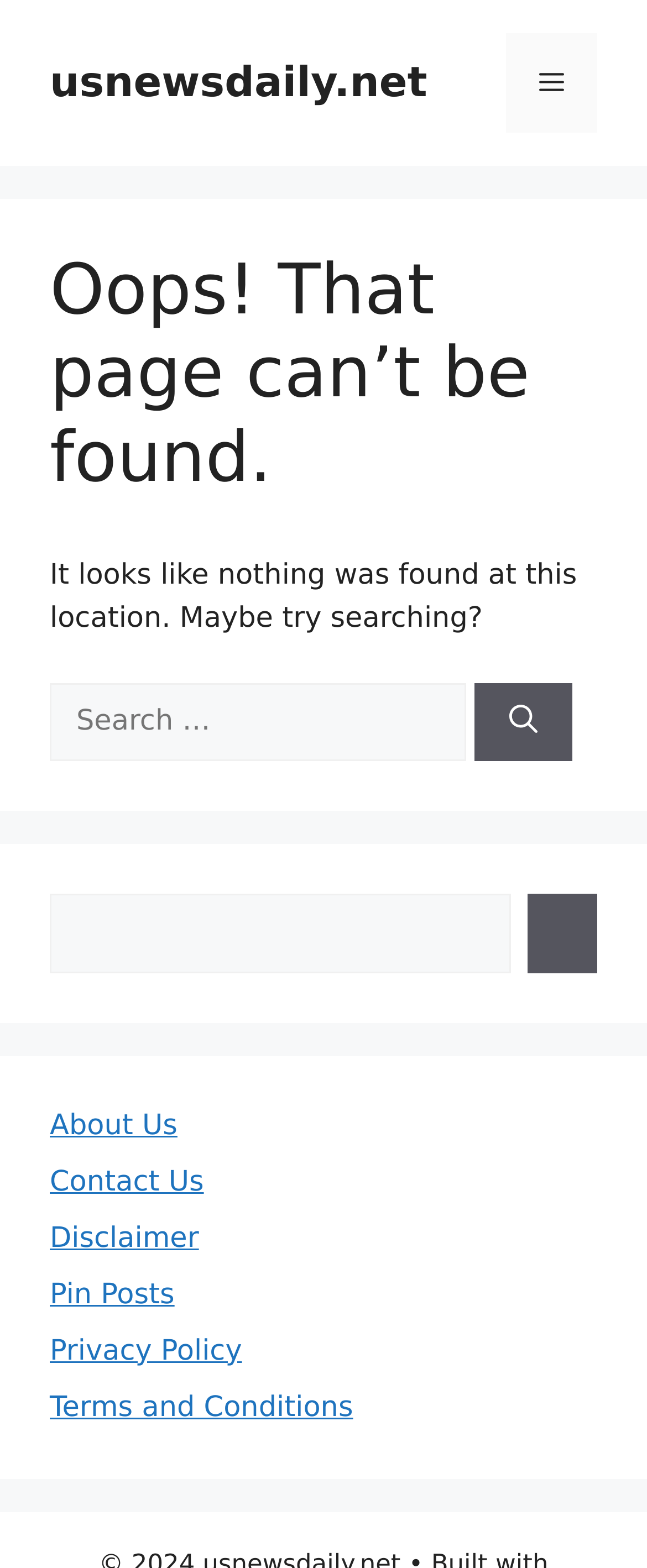Identify the bounding box coordinates of the part that should be clicked to carry out this instruction: "Go to the Contact Us page".

[0.077, 0.743, 0.315, 0.764]